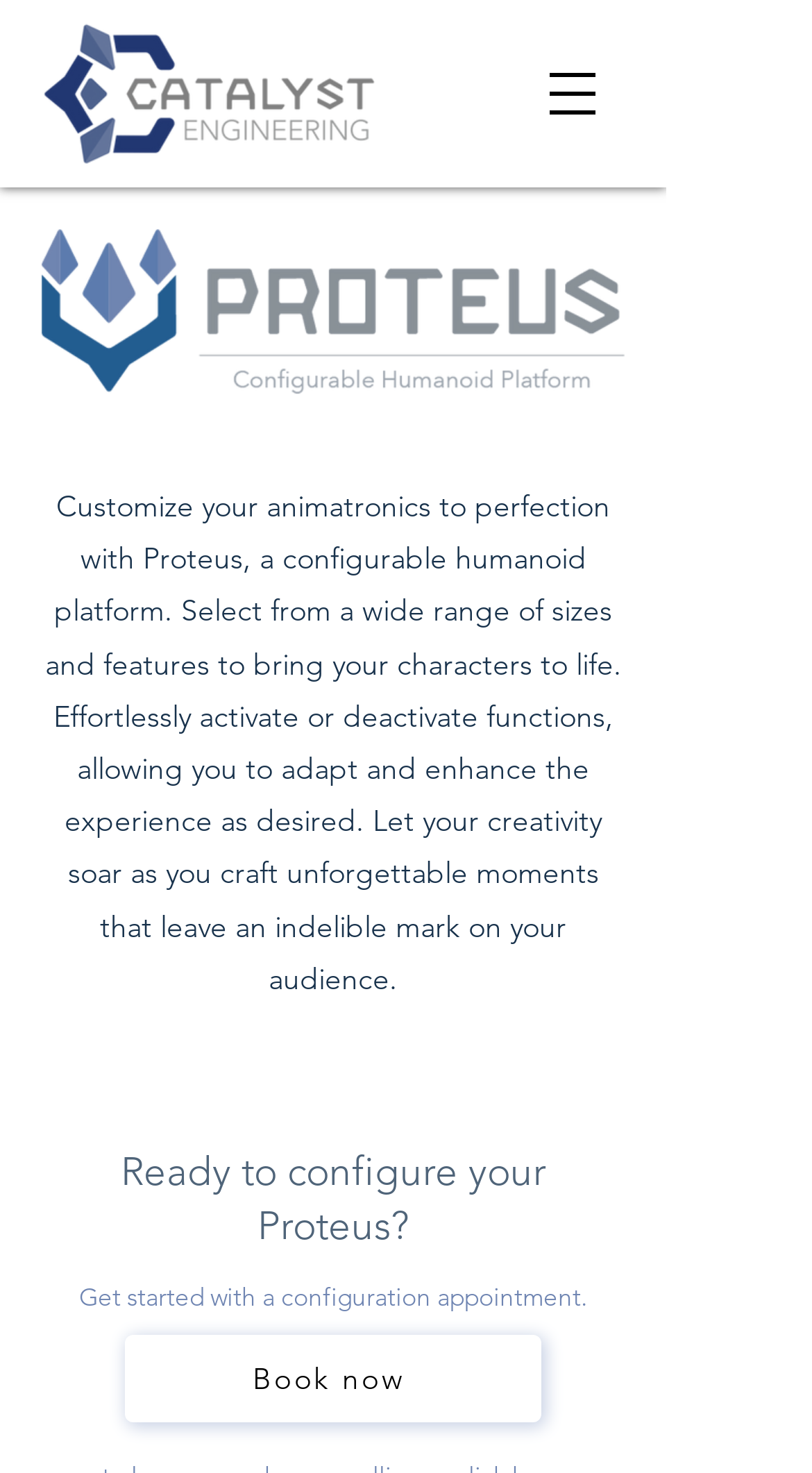Answer the following in one word or a short phrase: 
What is the purpose of the platform?

Bring characters to life